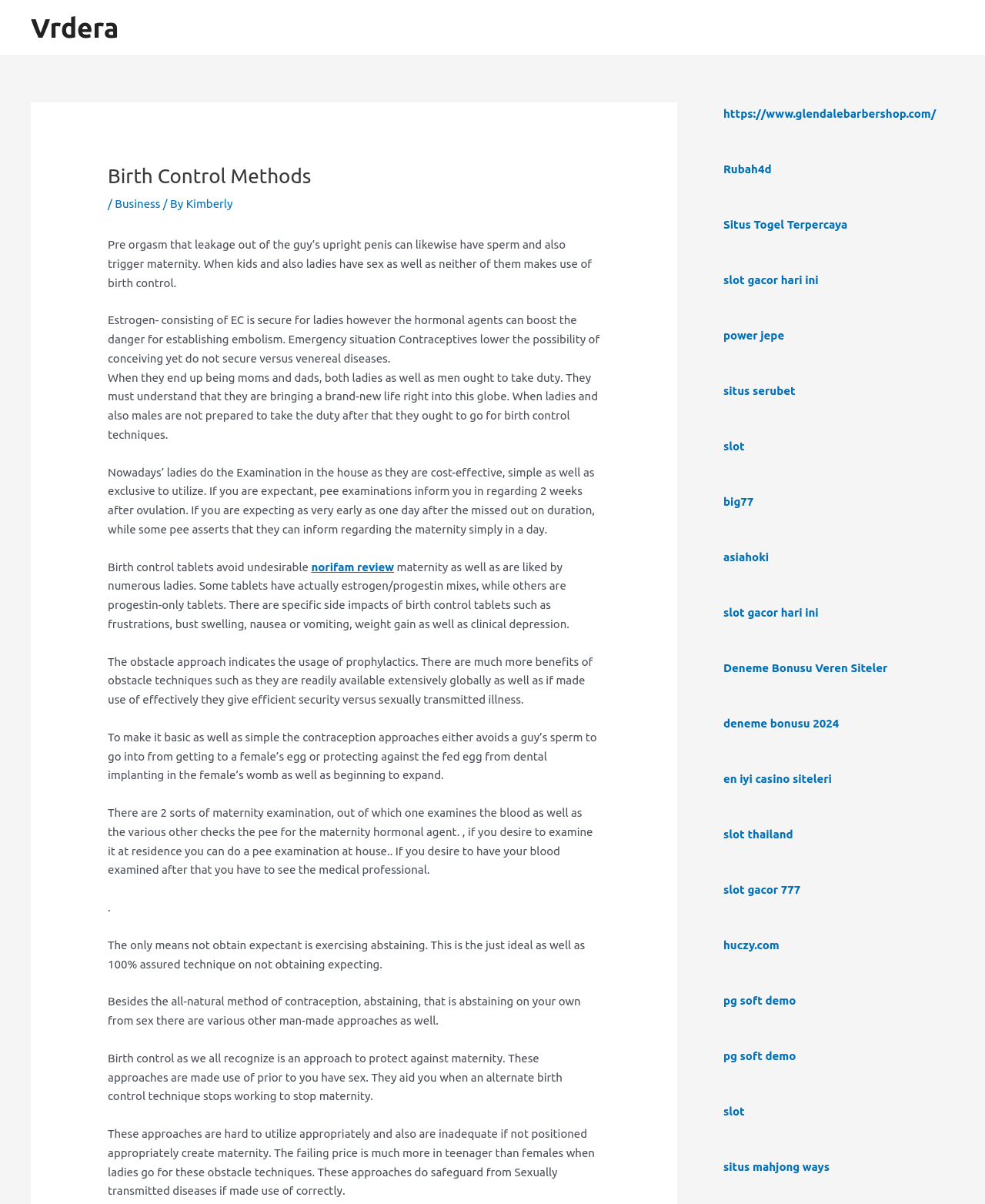Locate the bounding box of the UI element with the following description: "name="EMAIL" placeholder="Enter your email address"".

None